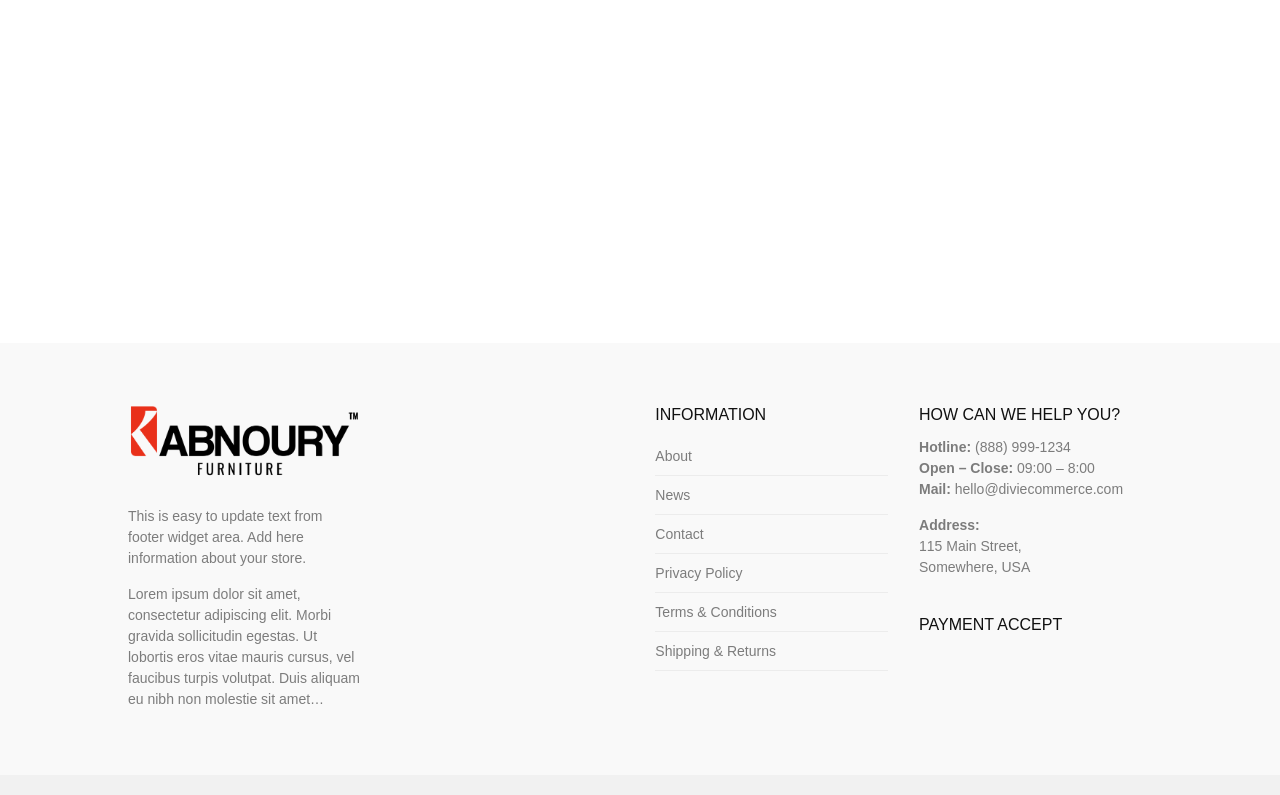How many links are there in the INFORMATION section?
Based on the image, give a one-word or short phrase answer.

5